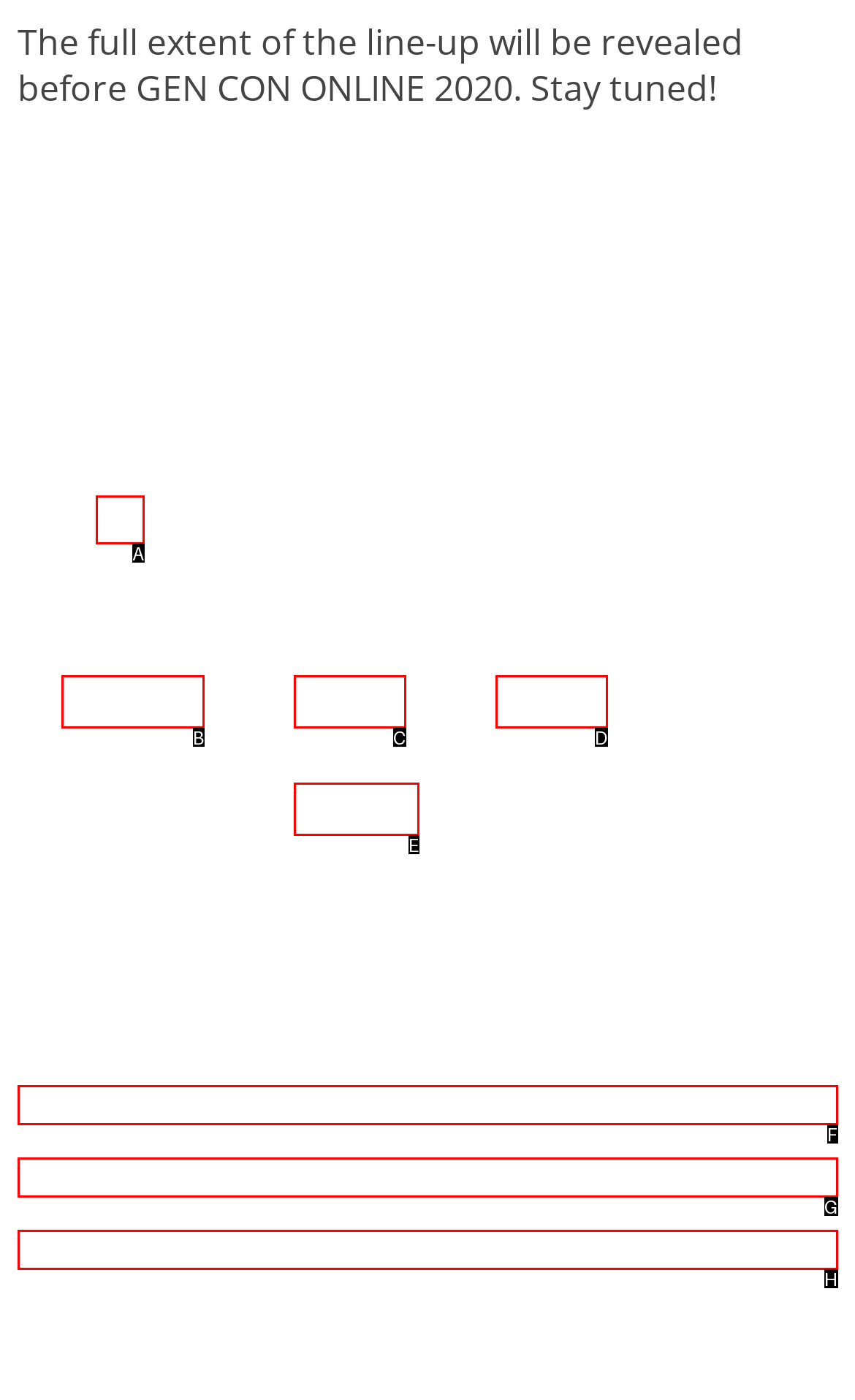Please identify the UI element that matches the description: Service
Respond with the letter of the correct option.

D